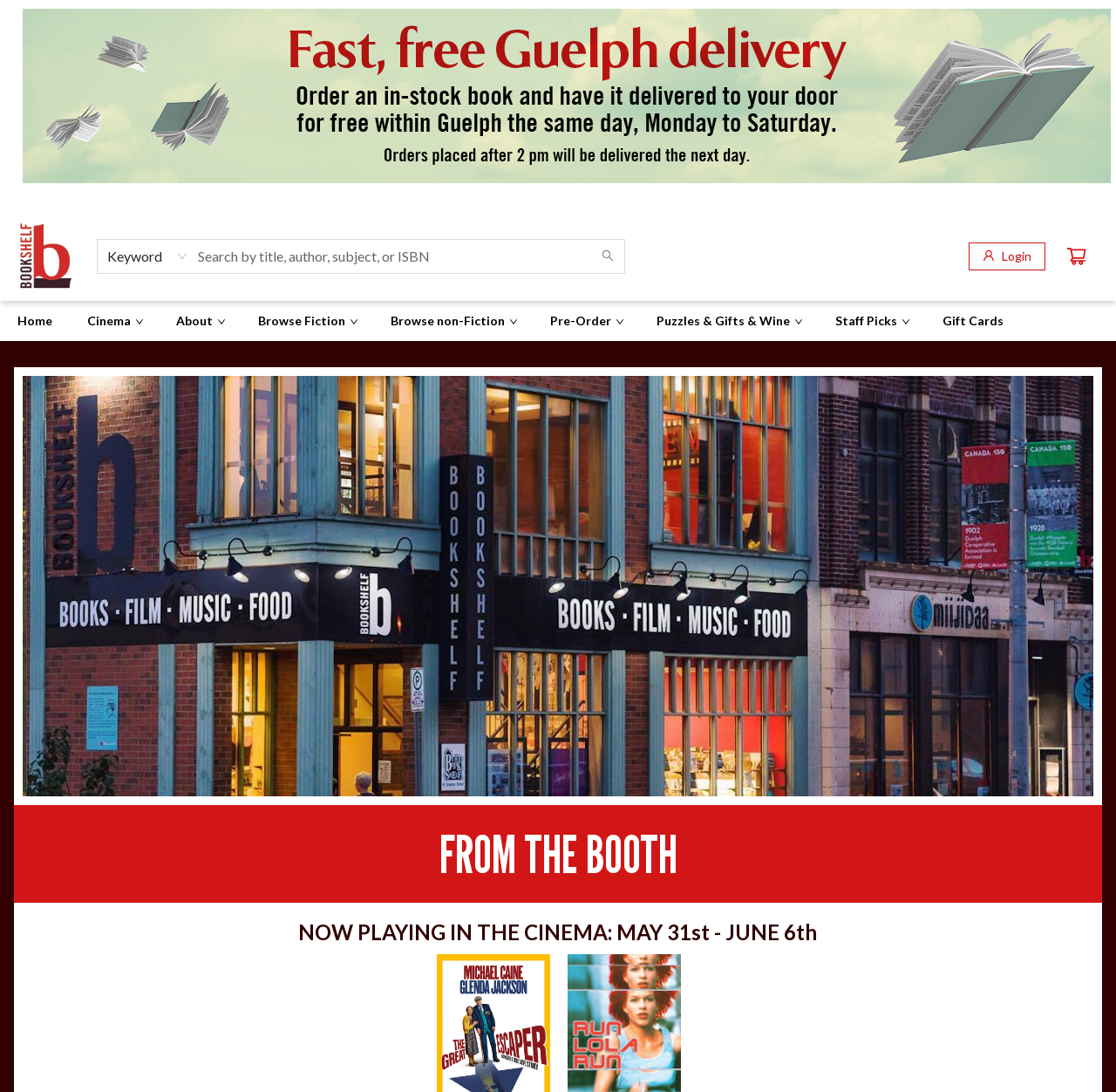Determine the bounding box coordinates for the HTML element described here: "Objective".

None